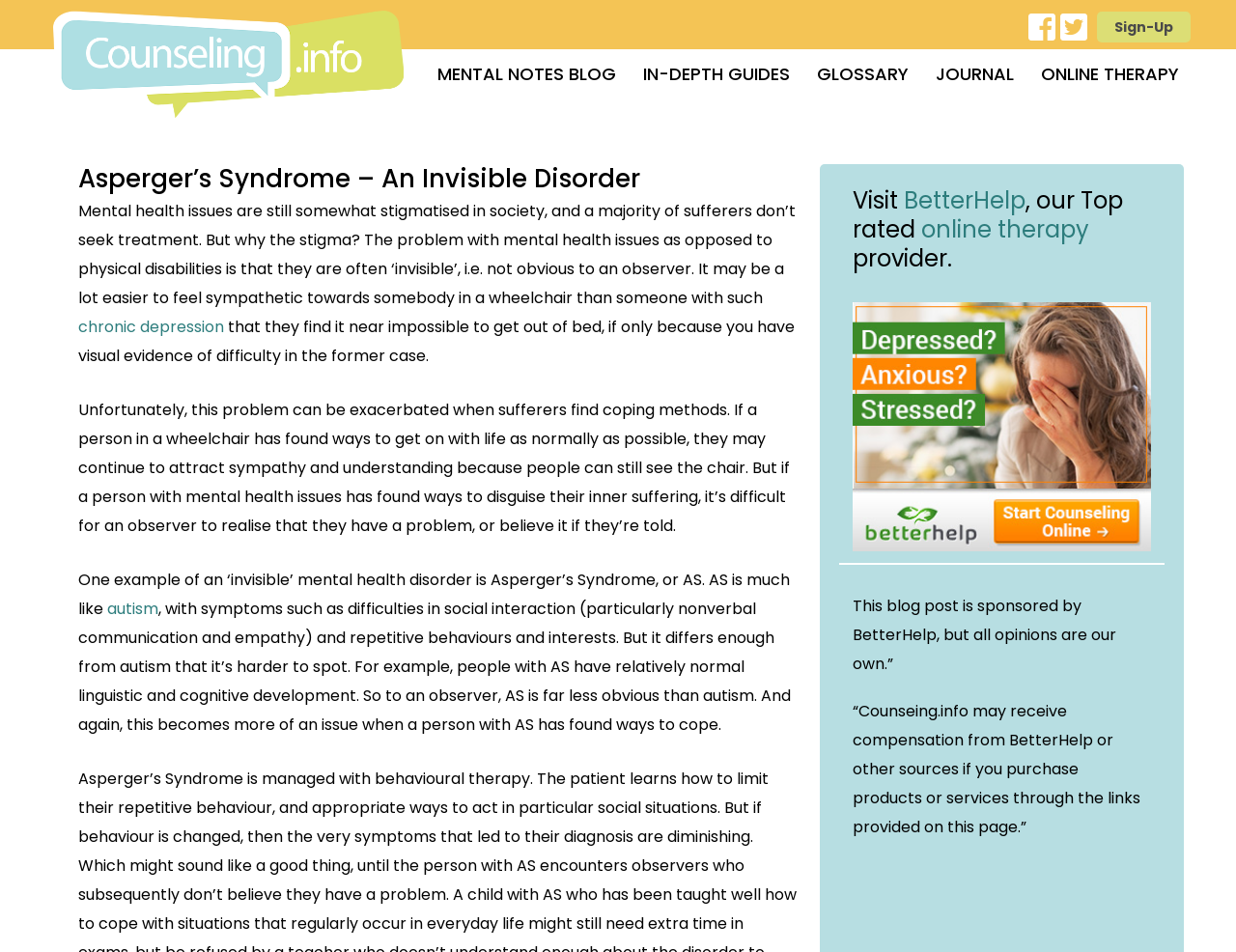Please identify the bounding box coordinates of the element that needs to be clicked to execute the following command: "Click the Therapists-logo link". Provide the bounding box using four float numbers between 0 and 1, formatted as [left, top, right, bottom].

[0.043, 0.011, 0.326, 0.124]